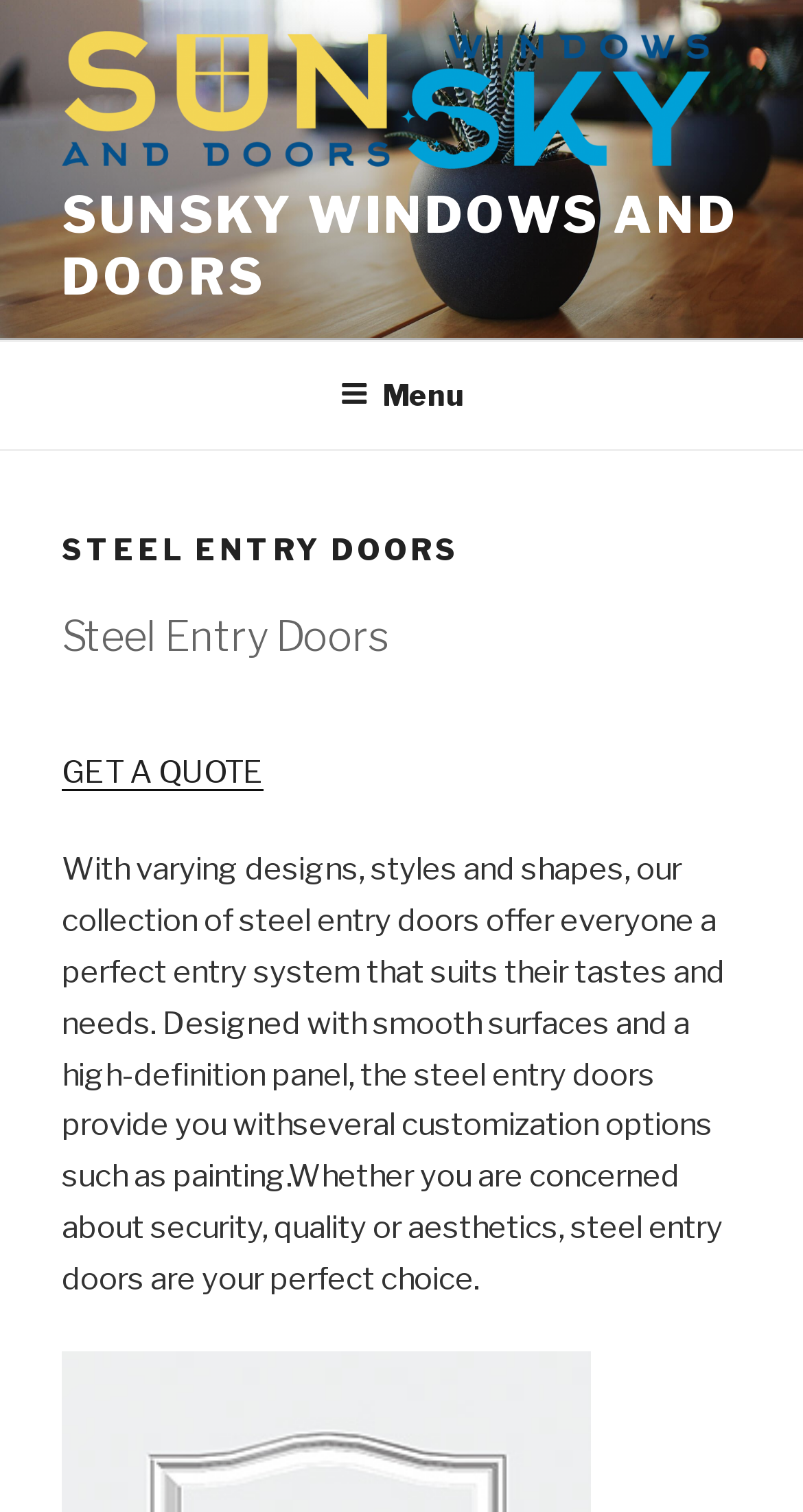What is the purpose of steel entry doors?
Based on the image, provide your answer in one word or phrase.

Entry system